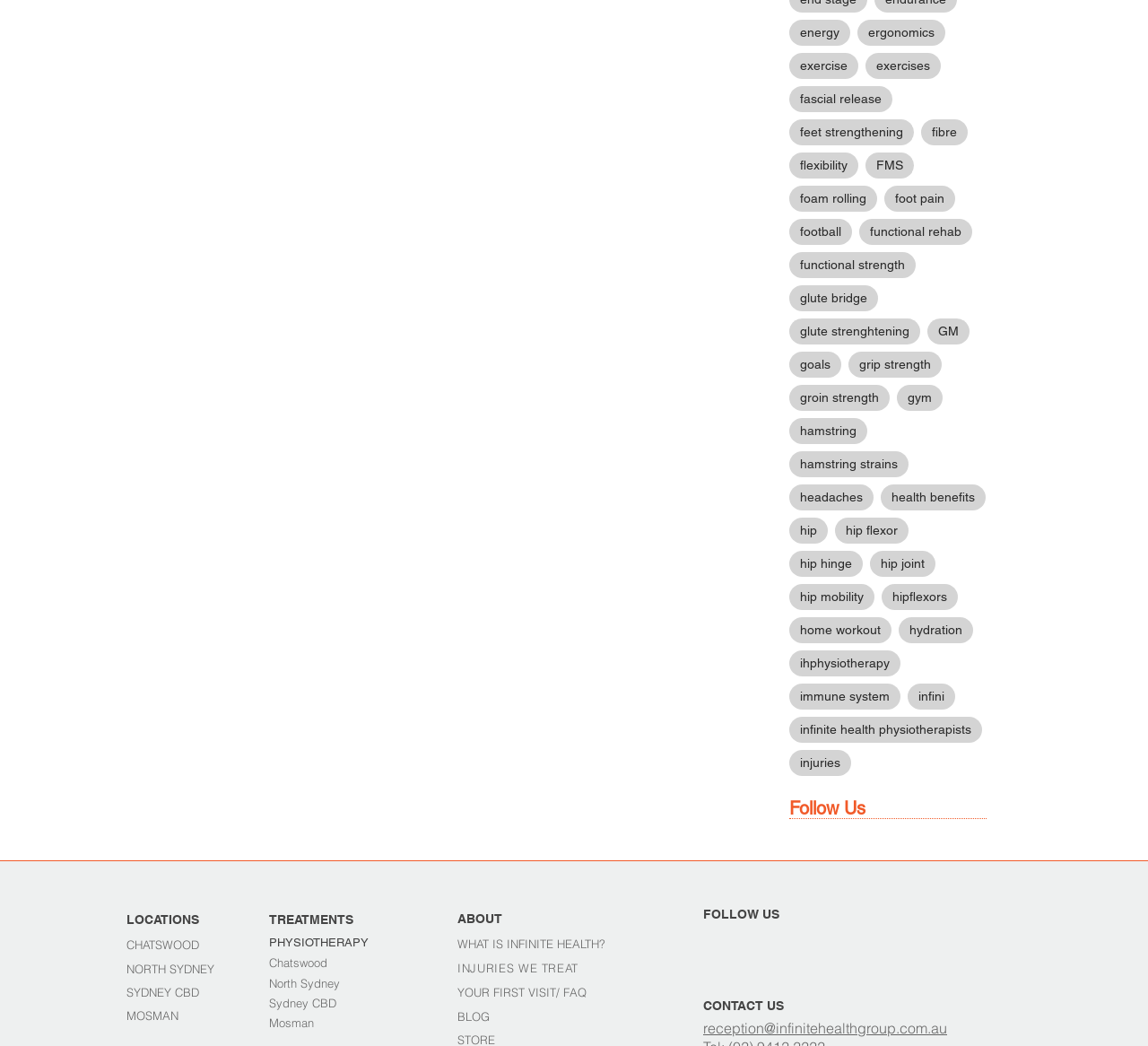How many locations are listed?
Look at the image and provide a detailed response to the question.

By examining the locations section, I count five locations listed: Chatswood, North Sydney, Sydney CBD, Mosman, and another Chatswood.